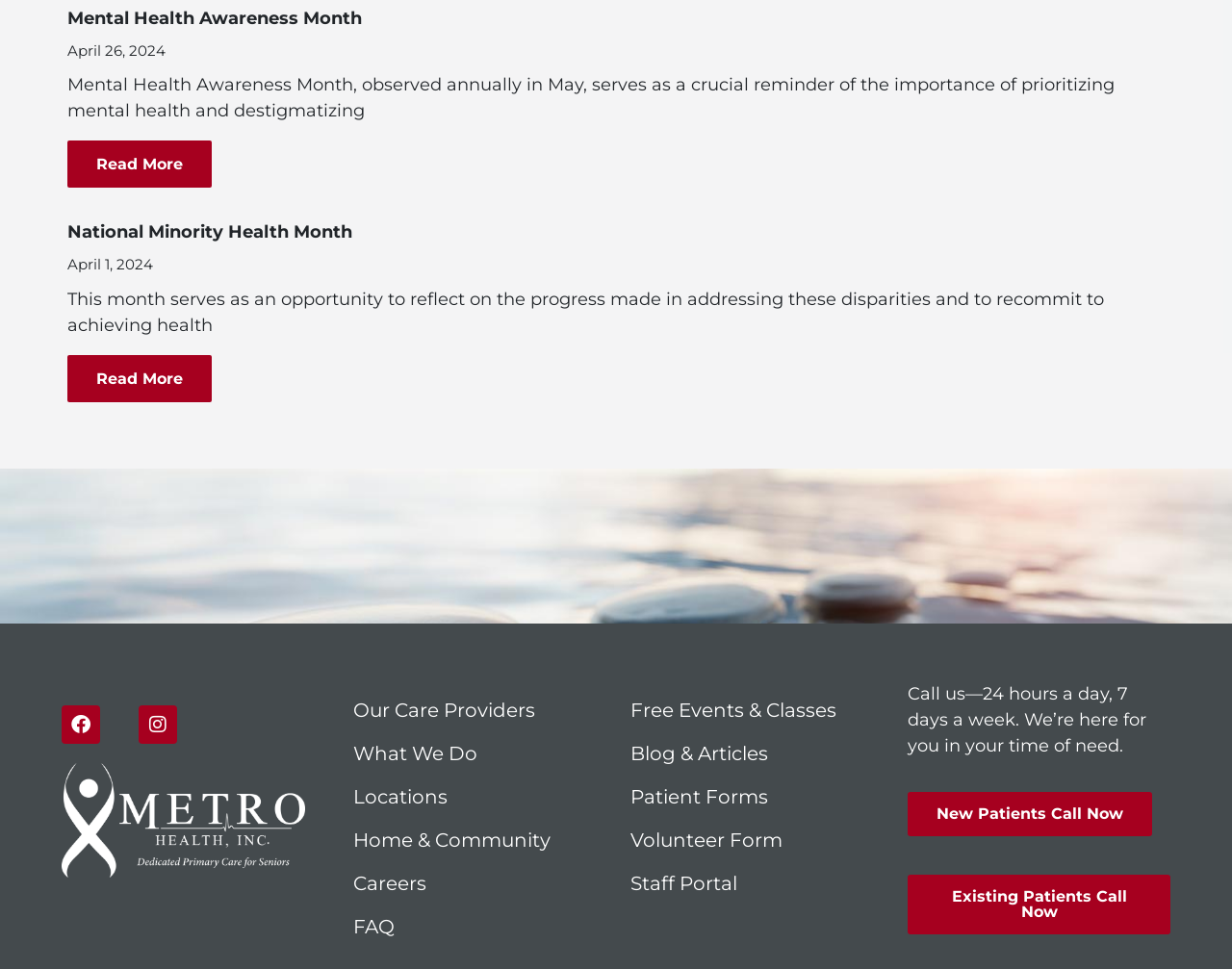Please locate the bounding box coordinates of the element that should be clicked to achieve the given instruction: "View Our Care Providers".

[0.287, 0.703, 0.488, 0.747]